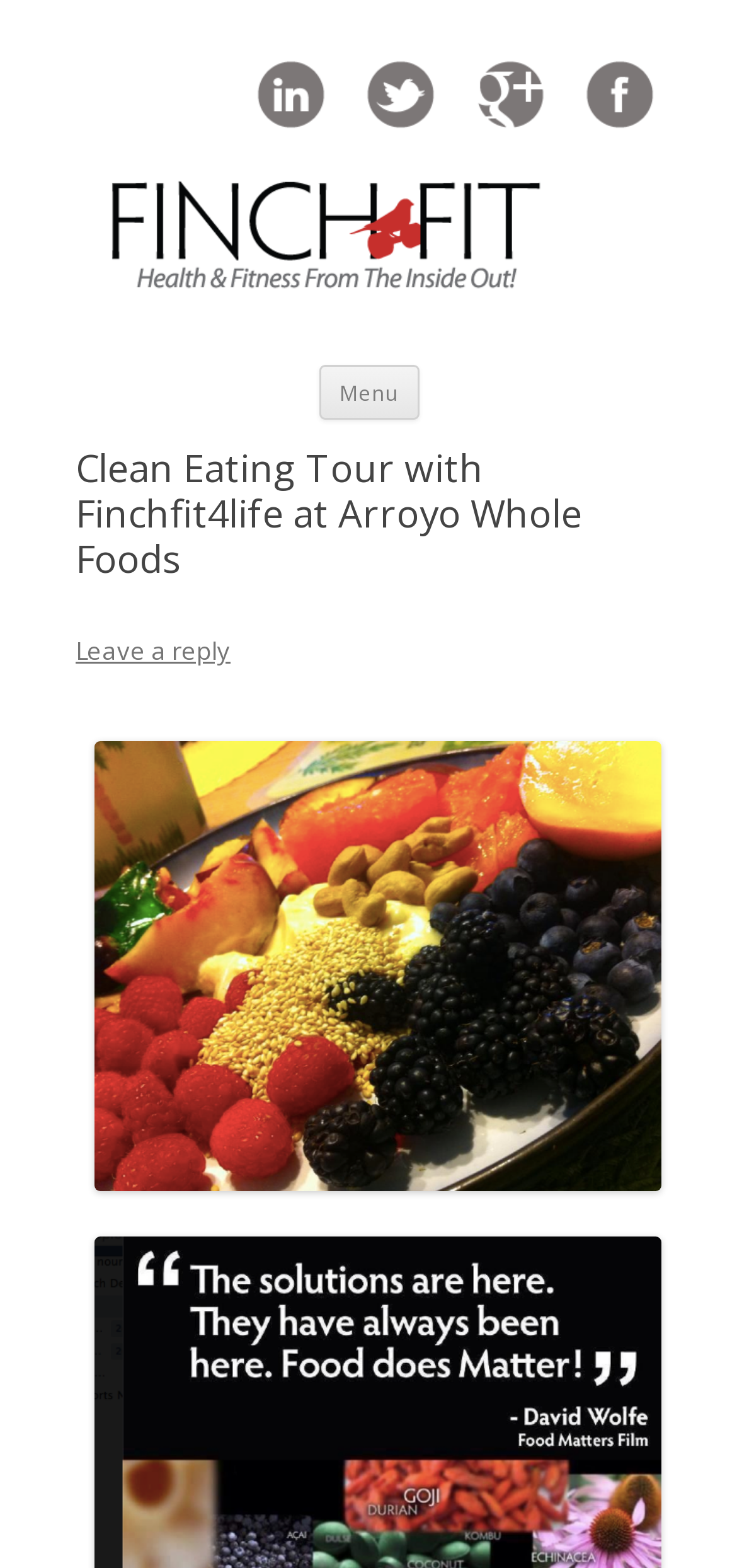What is the format of the image with the caption 'Screen Shot 2013-12-01 at 1.34.47 PM'?
Please provide a single word or phrase in response based on the screenshot.

Screenshot